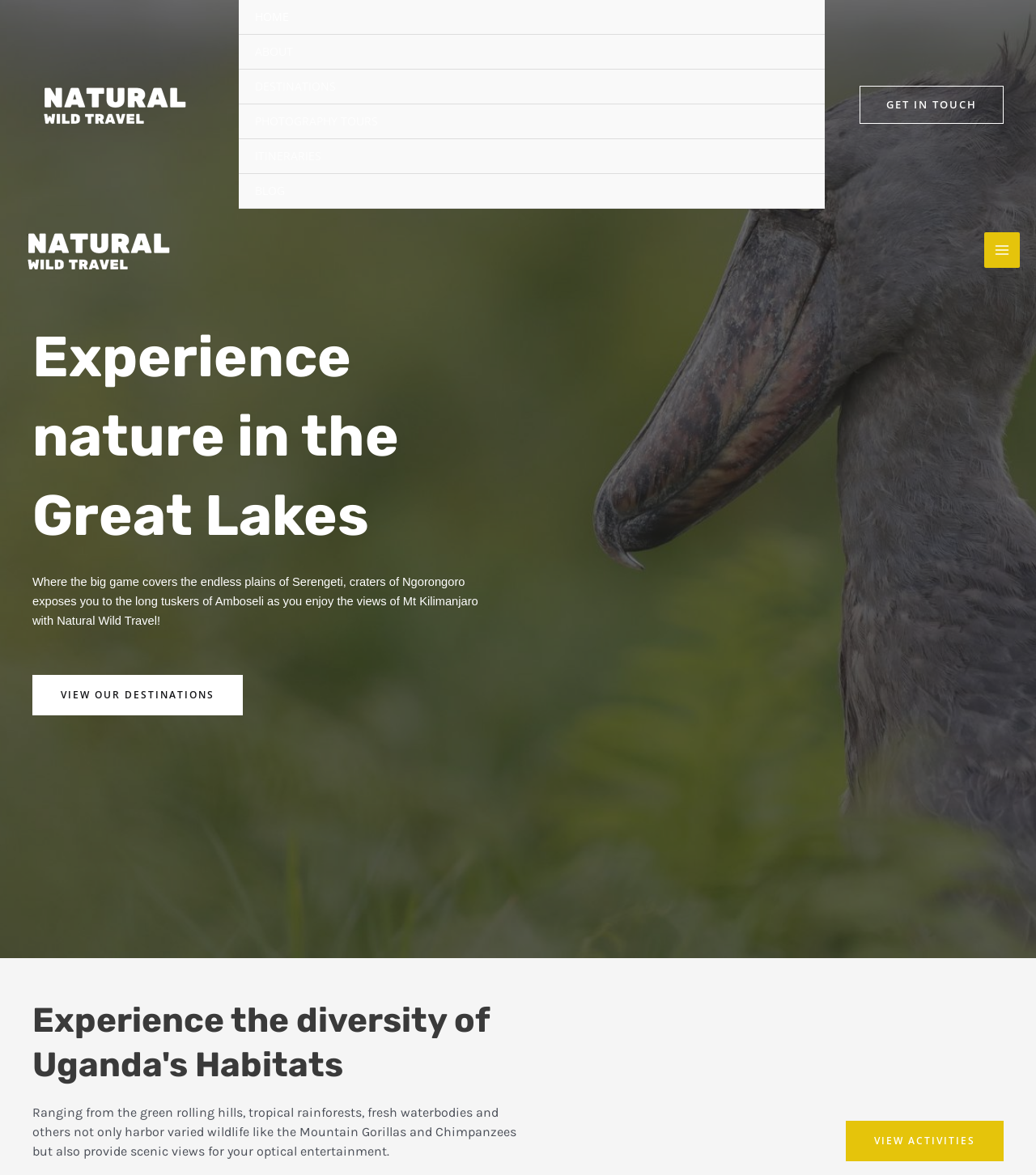Indicate the bounding box coordinates of the element that needs to be clicked to satisfy the following instruction: "Open 'MAIN MENU'". The coordinates should be four float numbers between 0 and 1, i.e., [left, top, right, bottom].

[0.95, 0.198, 0.984, 0.228]